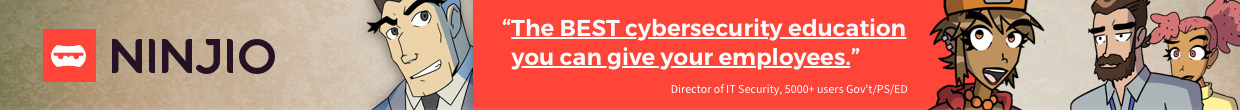What is the logo of NINJIO characterized by?
Based on the image, please offer an in-depth response to the question.

The caption describes the NINJIO logo as being characterized by a stylized ninja icon, which symbolizes stealth and security.